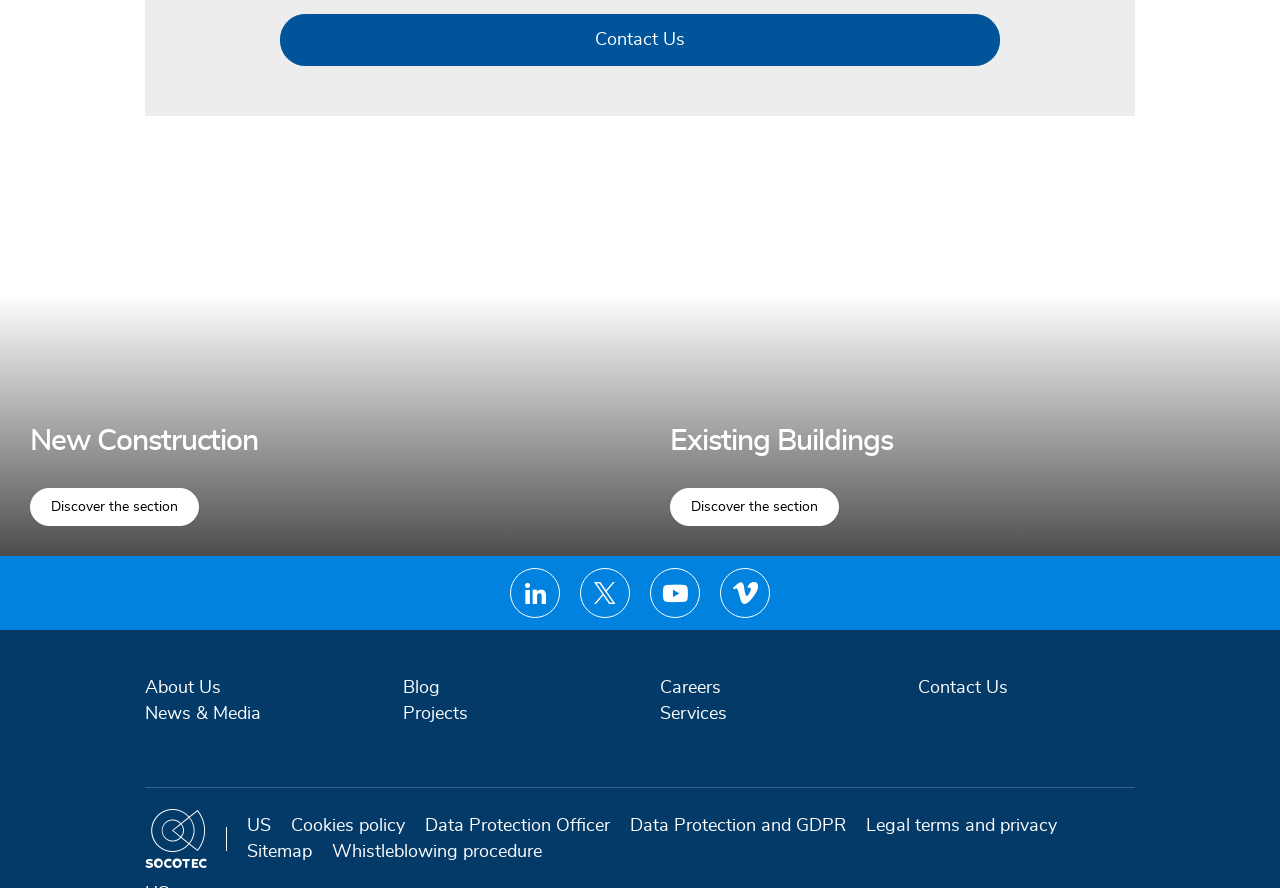Find the bounding box coordinates of the element's region that should be clicked in order to follow the given instruction: "Search for resources". The coordinates should consist of four float numbers between 0 and 1, i.e., [left, top, right, bottom].

None